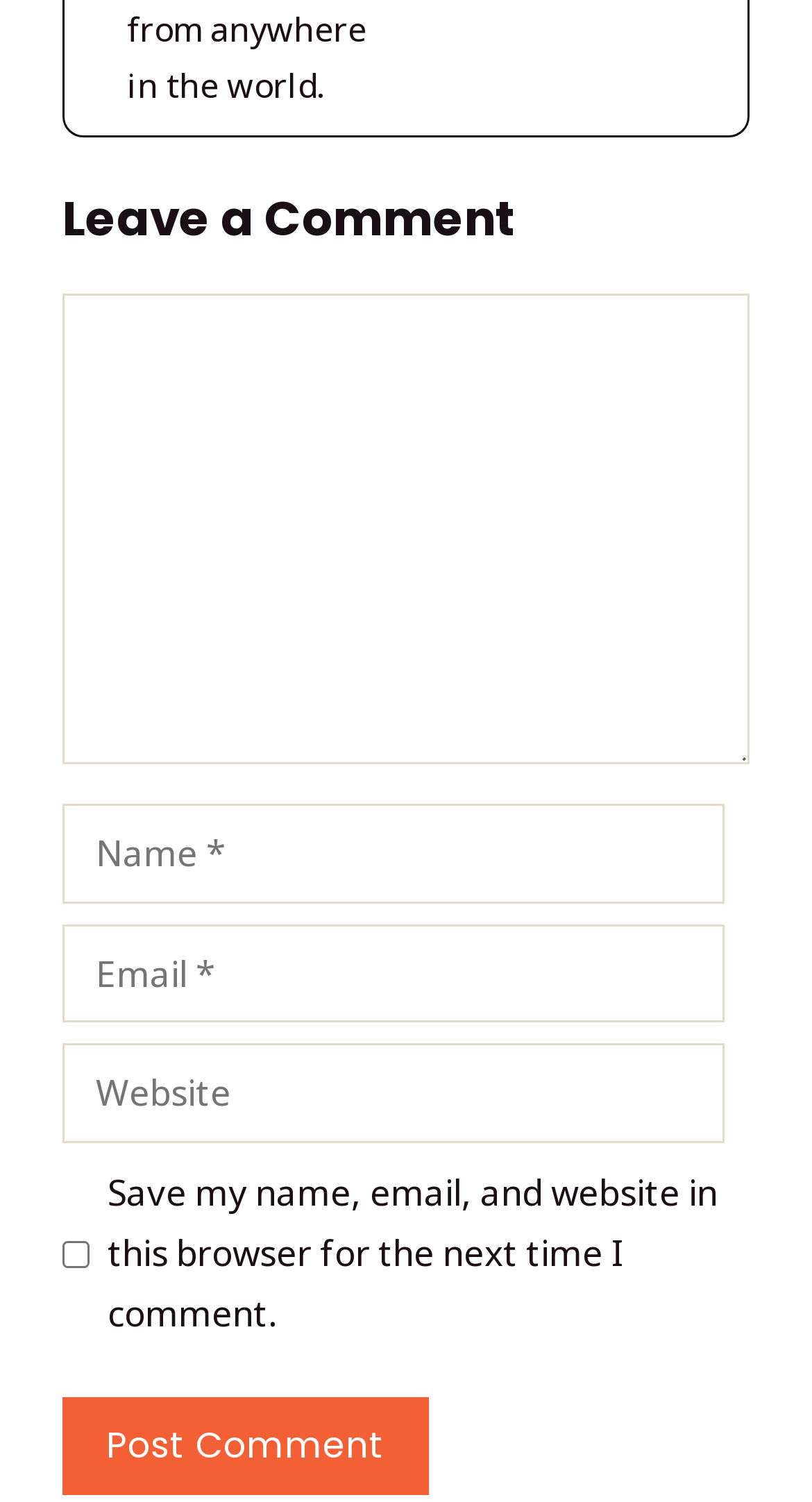What is the purpose of the text box labeled 'Comment'?
Could you answer the question in a detailed manner, providing as much information as possible?

The text box labeled 'Comment' is required and has a heading 'Leave a Comment' above it, indicating that it is for users to input their comments.